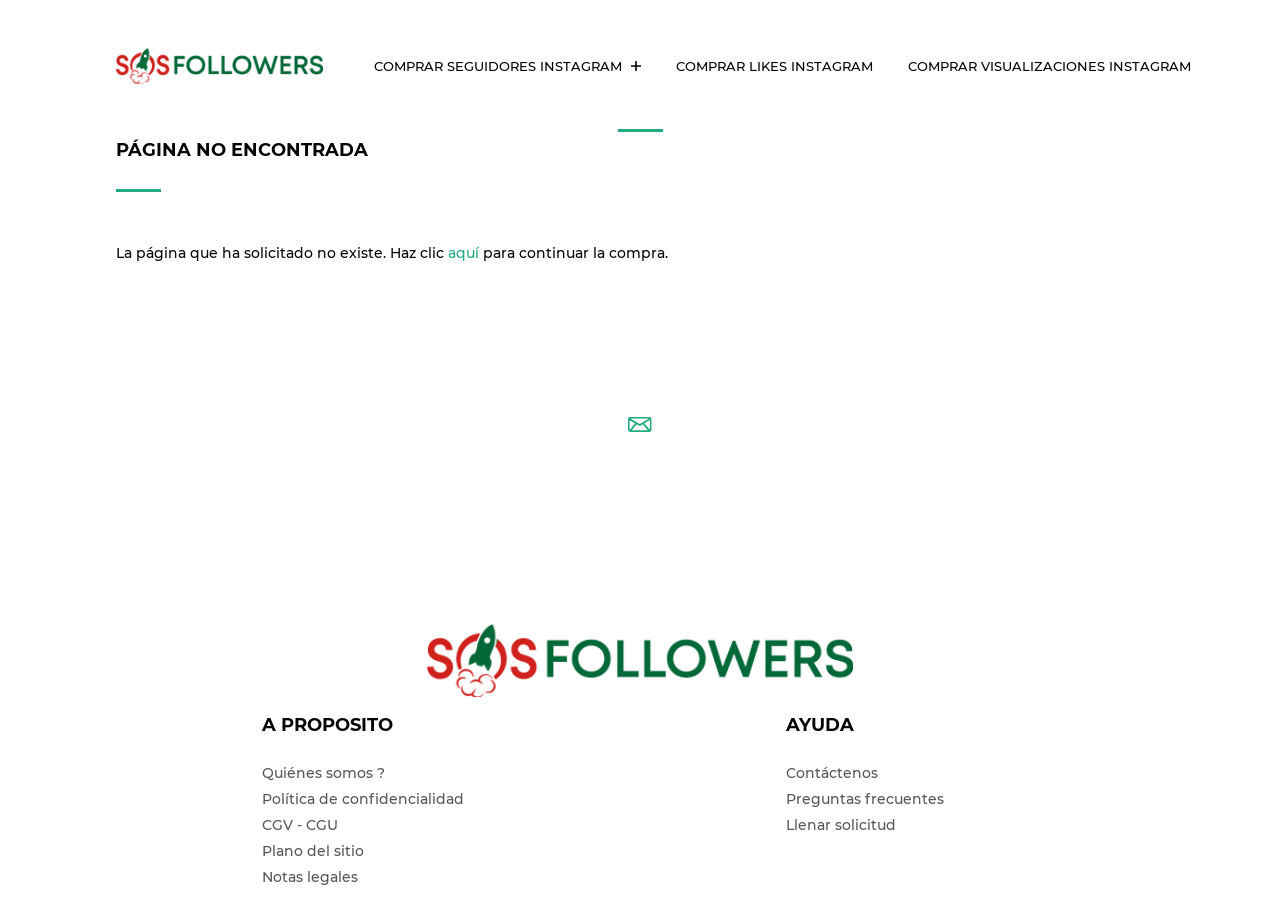Locate the bounding box coordinates of the segment that needs to be clicked to meet this instruction: "Contact us".

[0.614, 0.834, 0.686, 0.854]